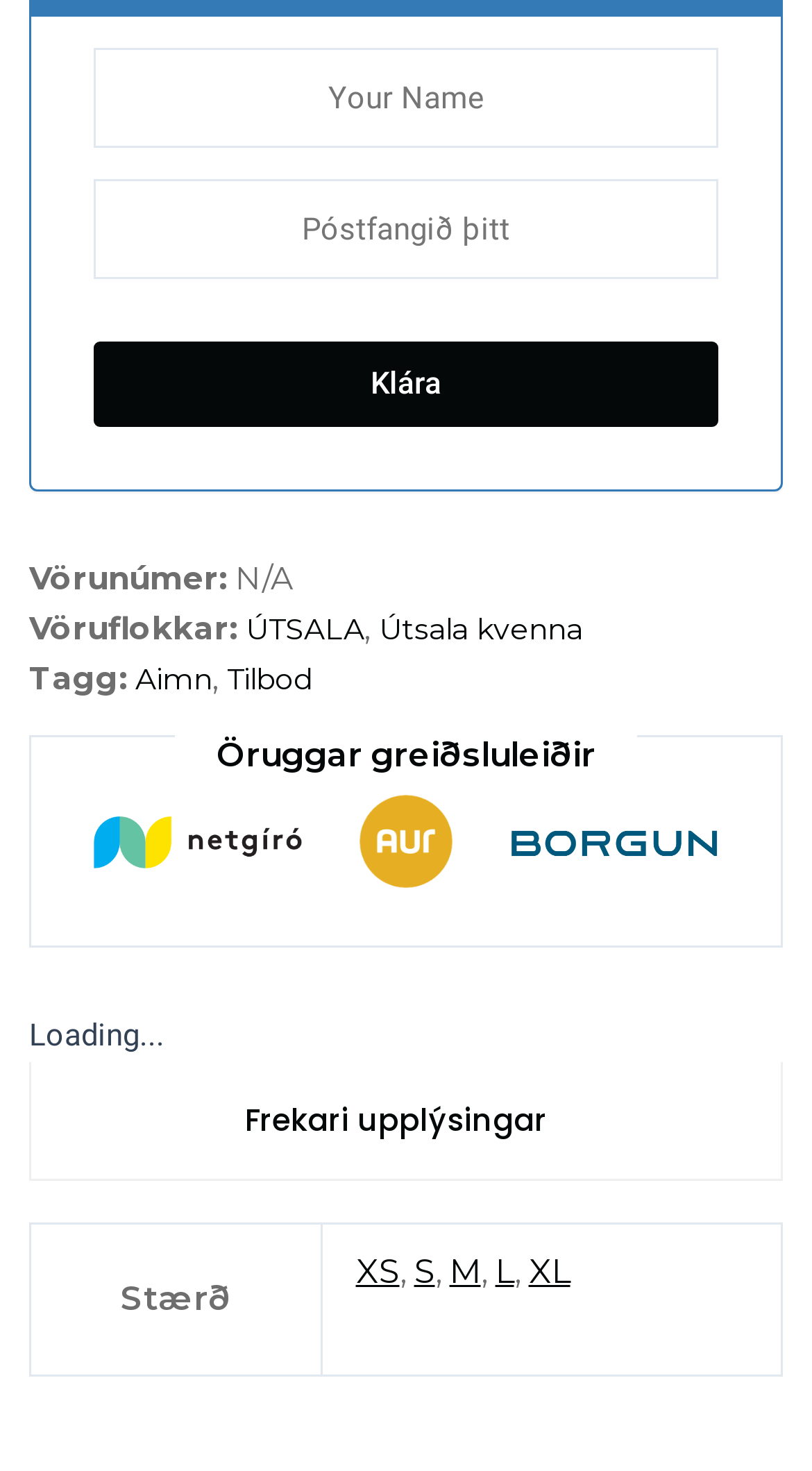Identify the bounding box coordinates for the UI element described as: "name="cwgstock_email" placeholder="Póstfangið þitt"". The coordinates should be provided as four floats between 0 and 1: [left, top, right, bottom].

[0.115, 0.122, 0.885, 0.19]